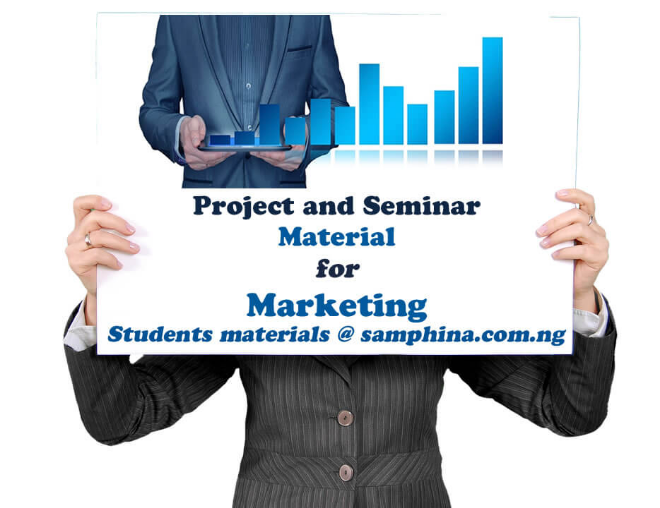Create an elaborate description of the image, covering every aspect.

The image showcases a professional individual holding a sign that prominently displays the text "Project and Seminar Material for Marketing." The background features a graphical representation of increasing data trends, symbolizing growth and success in marketing. The person appears formal, dressed in a suit, suggesting a serious approach to academic and professional themes. The bottom of the sign includes a web address, "Students materials @ samphina.com.ng," which indicates where students can find additional resources. This image effectively emphasizes the importance of marketing education and resources available for students pursuing related coursework and projects.